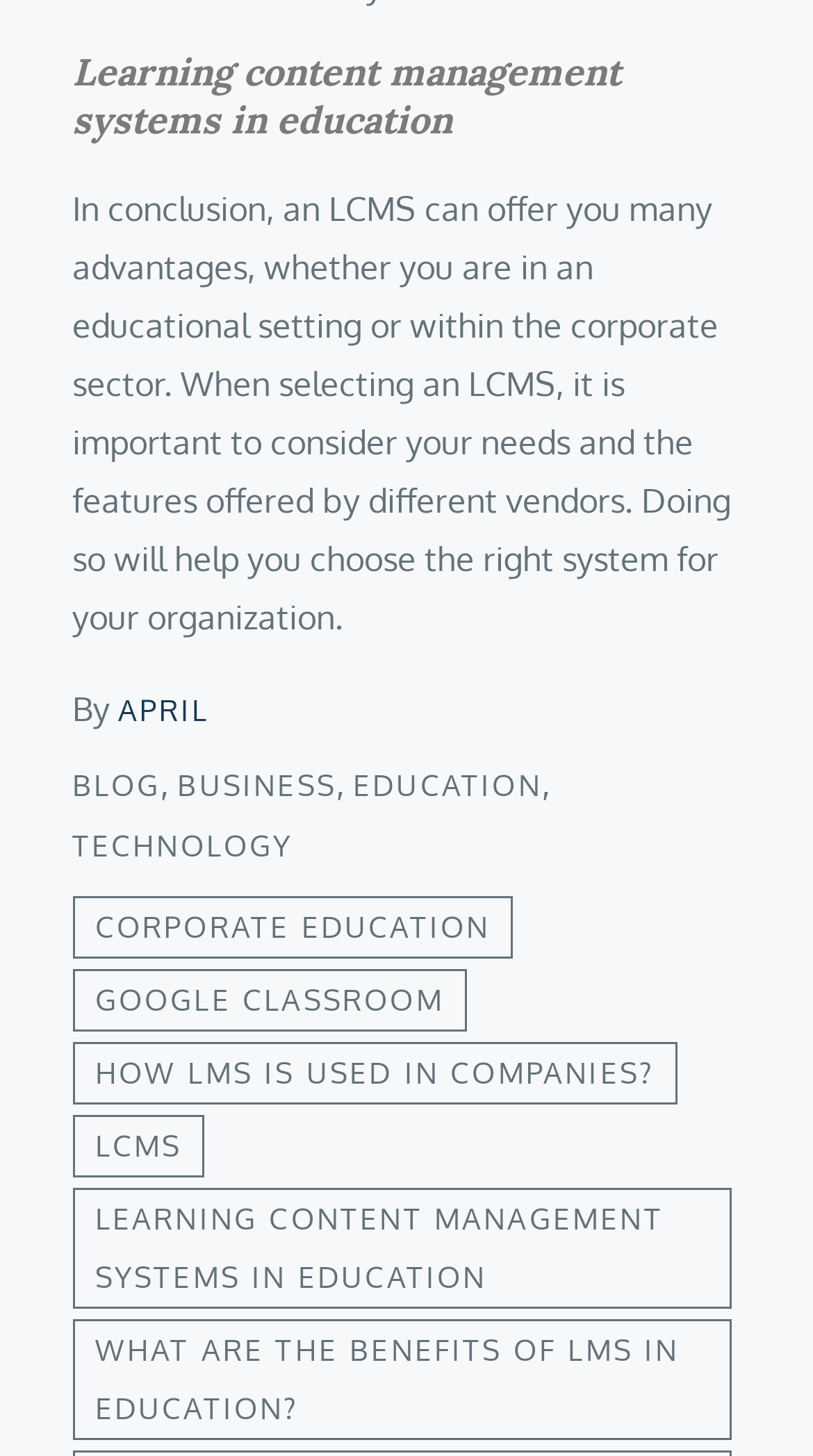Find the bounding box coordinates corresponding to the UI element with the description: "google classroom". The coordinates should be formatted as [left, top, right, bottom], with values as floats between 0 and 1.

[0.088, 0.665, 0.574, 0.708]